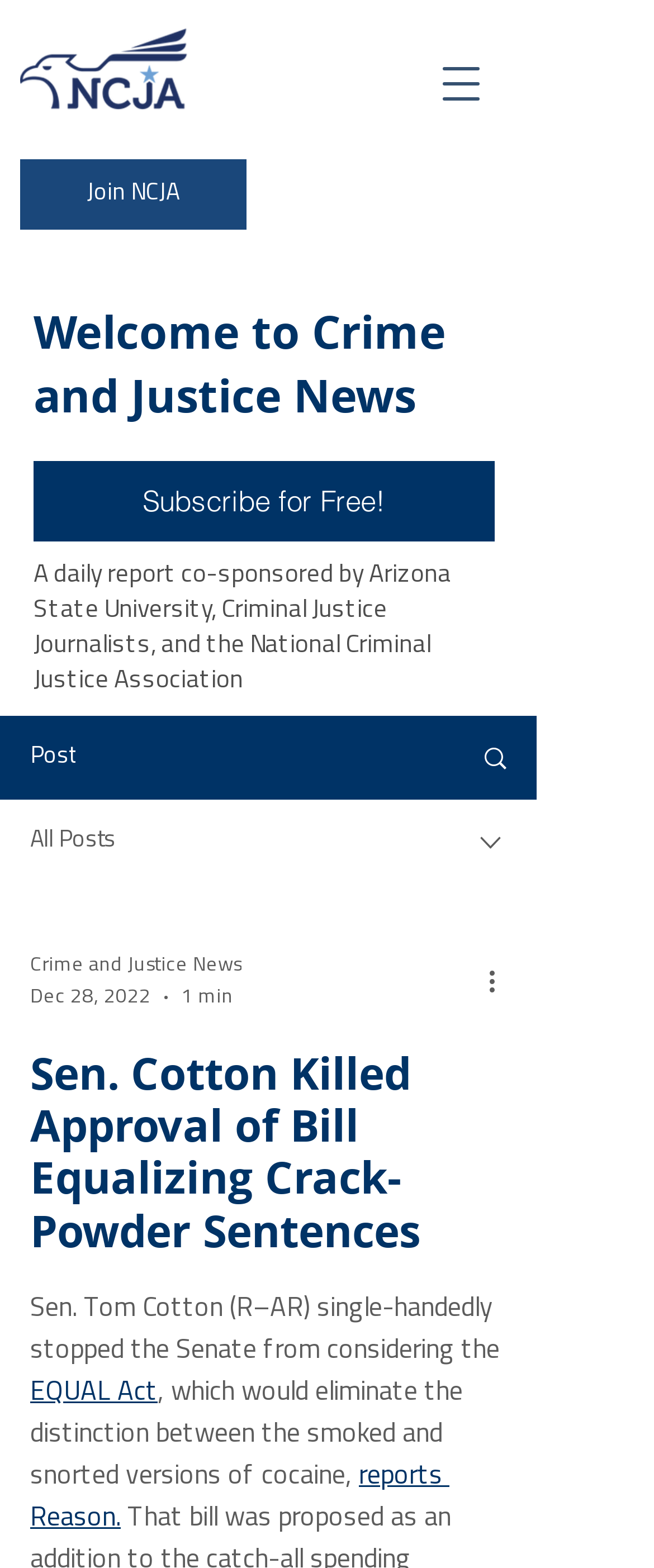What is the logo image filename?
Answer the question with just one word or phrase using the image.

ncja_official_logo1B_color.png